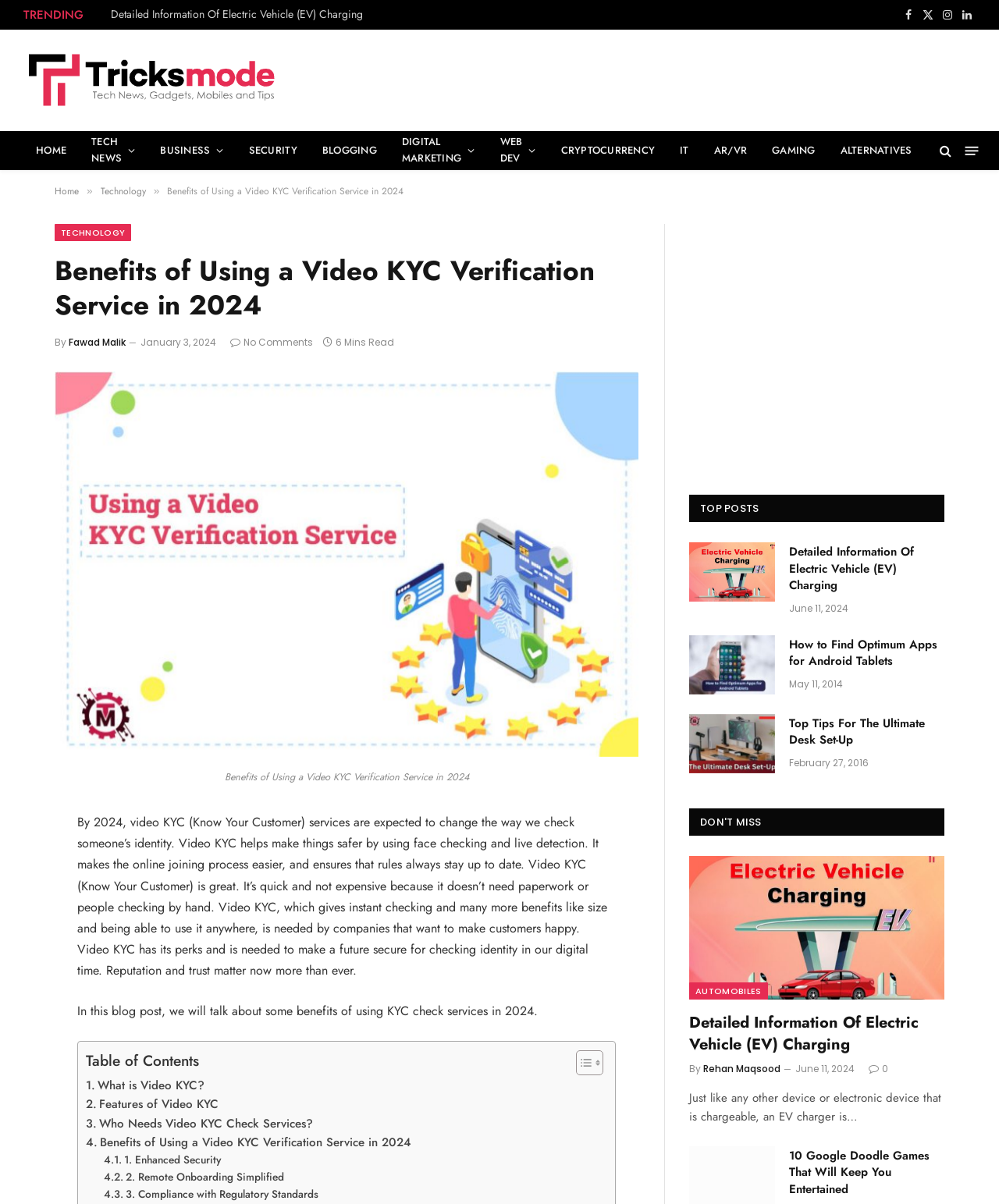Please identify the coordinates of the bounding box that should be clicked to fulfill this instruction: "Click on the 'HOME' link".

[0.023, 0.115, 0.079, 0.135]